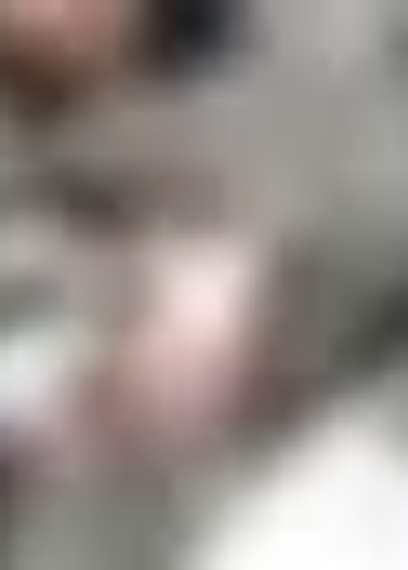What is the emphasis of the image?
Please describe in detail the information shown in the image to answer the question.

The image captures the essence of dynamic human presence in a design context, emphasizing movement and functionality within the realm of furniture, showcasing gestures that highlight the importance of ergonomics in furniture layout or human-centered design.